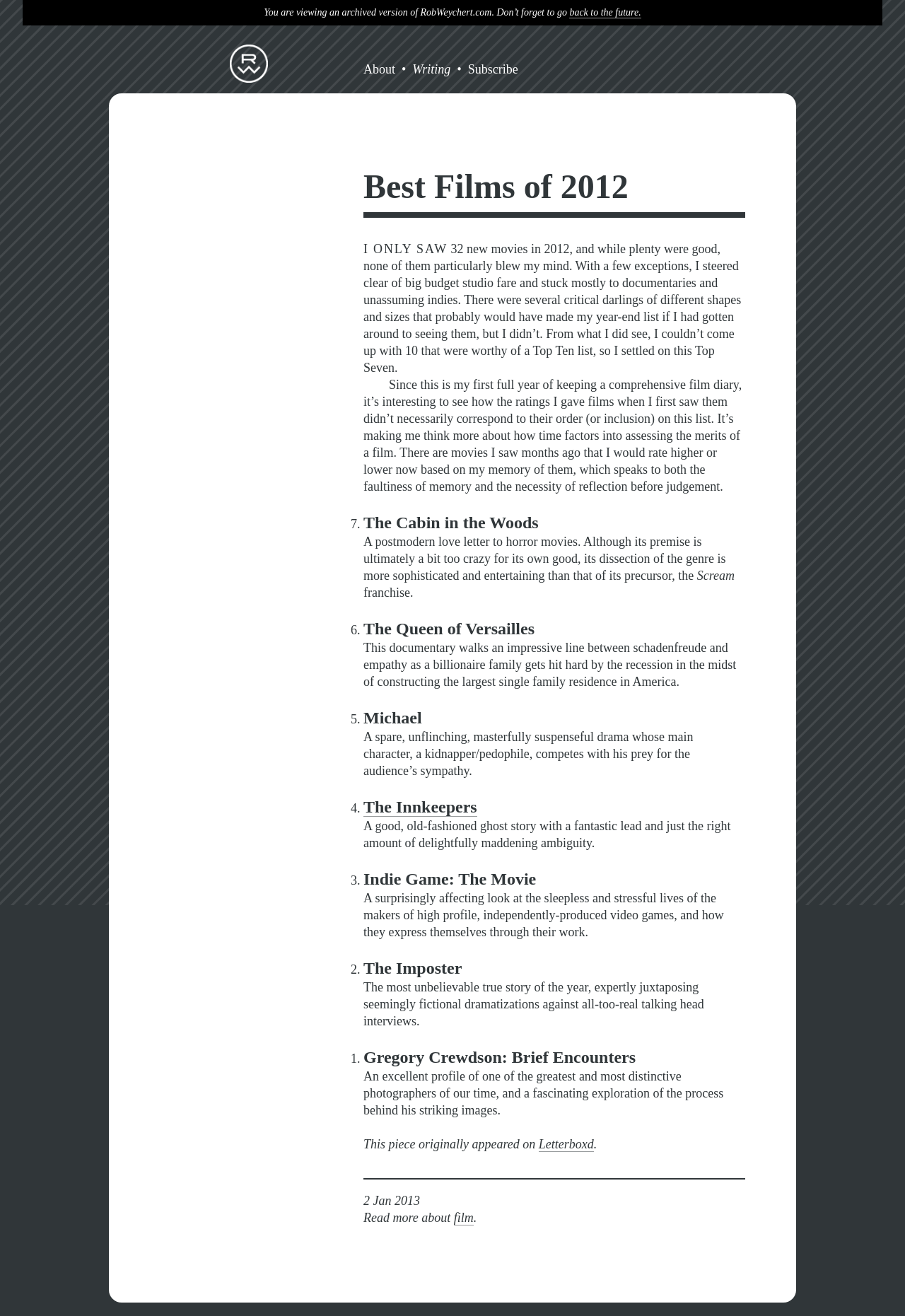Can you determine the bounding box coordinates of the area that needs to be clicked to fulfill the following instruction: "Check the original article on 'Letterboxd'"?

[0.595, 0.864, 0.656, 0.875]